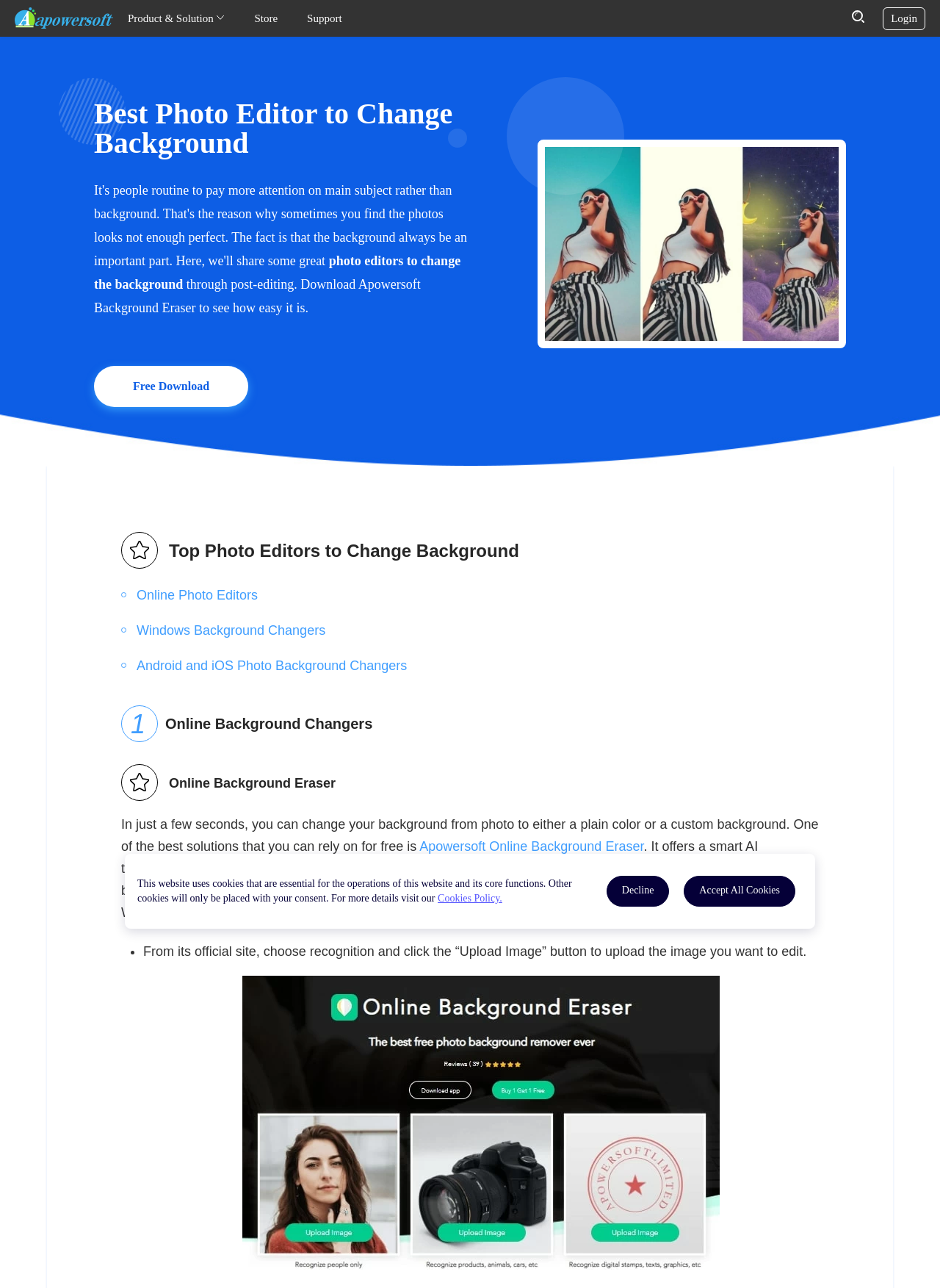Please answer the following question using a single word or phrase: 
What is the purpose of Apowersoft Background Eraser?

Change background of images